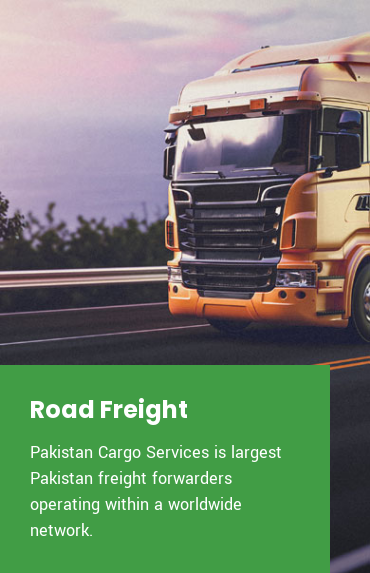Using the image as a reference, answer the following question in as much detail as possible:
What is the theme of the service being offered?

The bold heading 'Road Freight' accompanying the image underscores the theme of the service being offered, which is road freight.